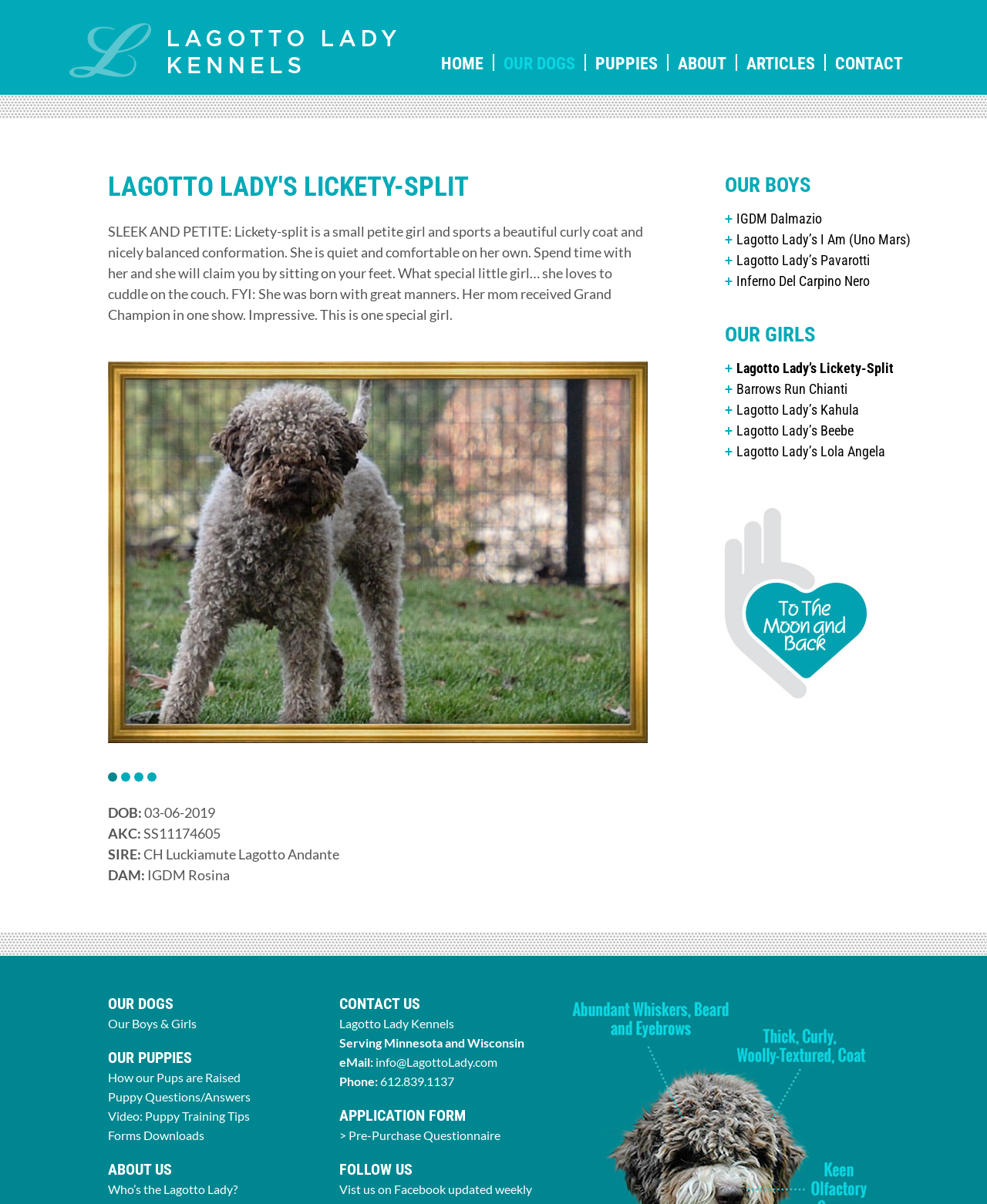Find and indicate the bounding box coordinates of the region you should select to follow the given instruction: "Contact Lagotto Lady Kennels".

[0.38, 0.876, 0.504, 0.888]